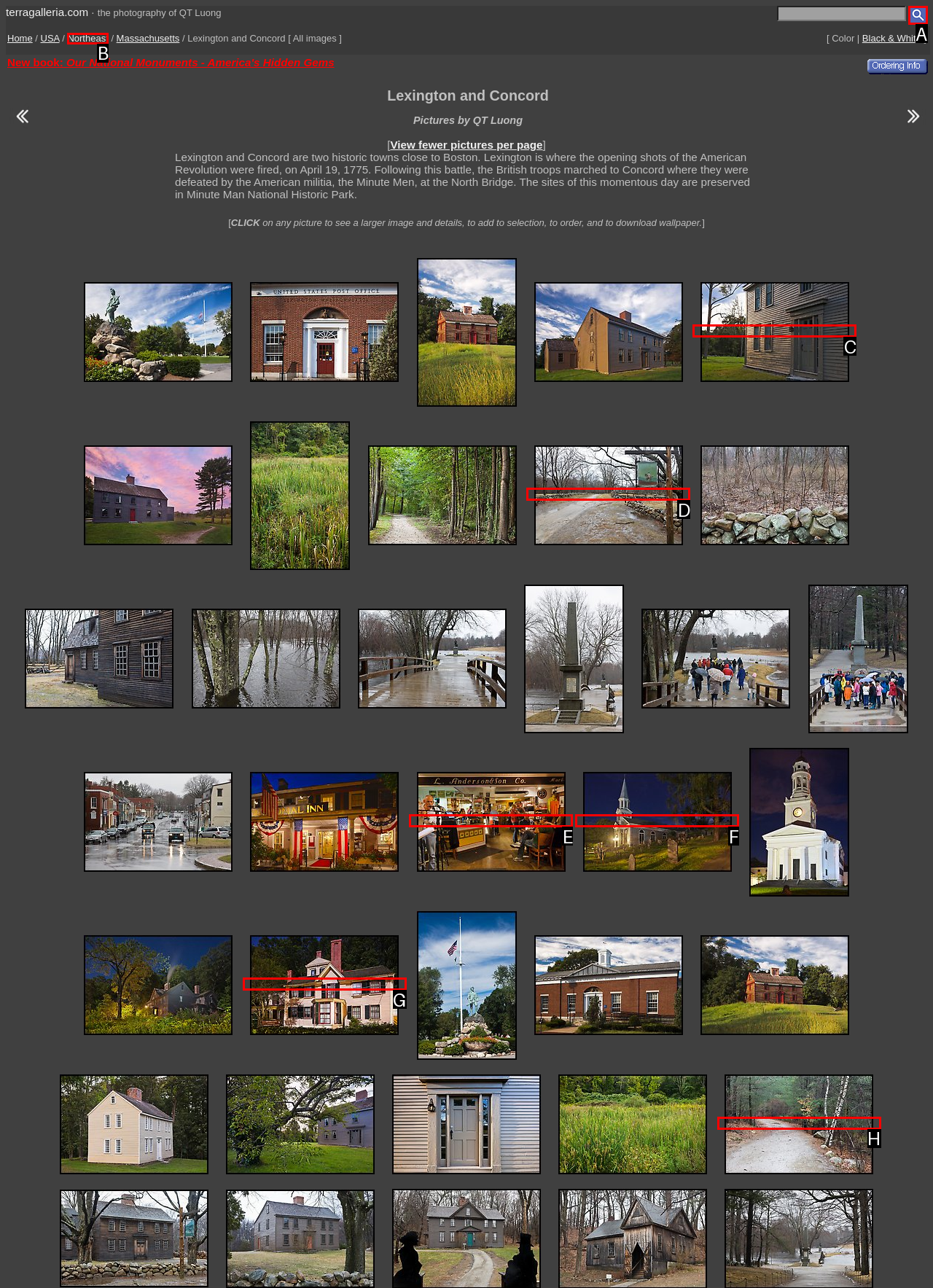Based on the task: Search image library, which UI element should be clicked? Answer with the letter that corresponds to the correct option from the choices given.

A